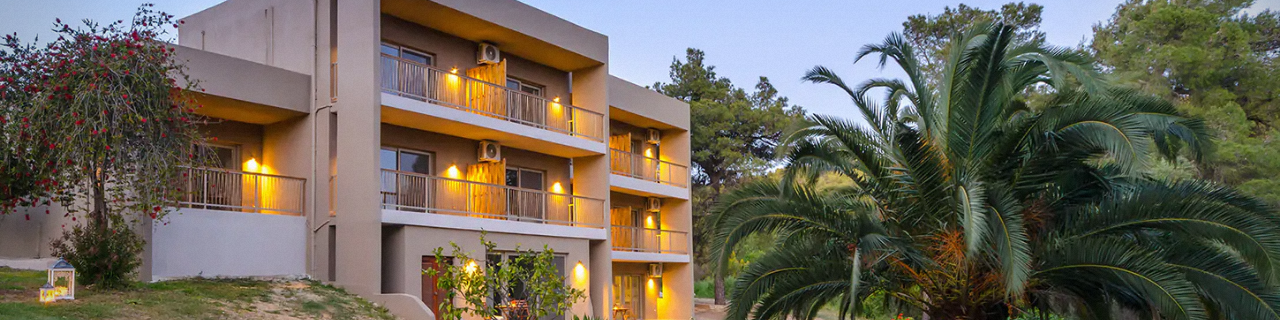Offer a detailed caption for the image presented.

The image showcases a beautifully designed accommodation building set in a serene landscape. Featuring a modern architectural style, the structure has several balconies adorned with warm, inviting lights that enhance its charm during the twilight hours. Lush greenery surrounds the building, with a prominent palm tree in the foreground adding to the tropical ambiance. This inviting scene suggests a tranquil escape, perfect for guests looking to relax and enjoy the picturesque environment. The carefully cultivated gardens hint at attentiveness to detail, making it a delightful retreat for visitors.